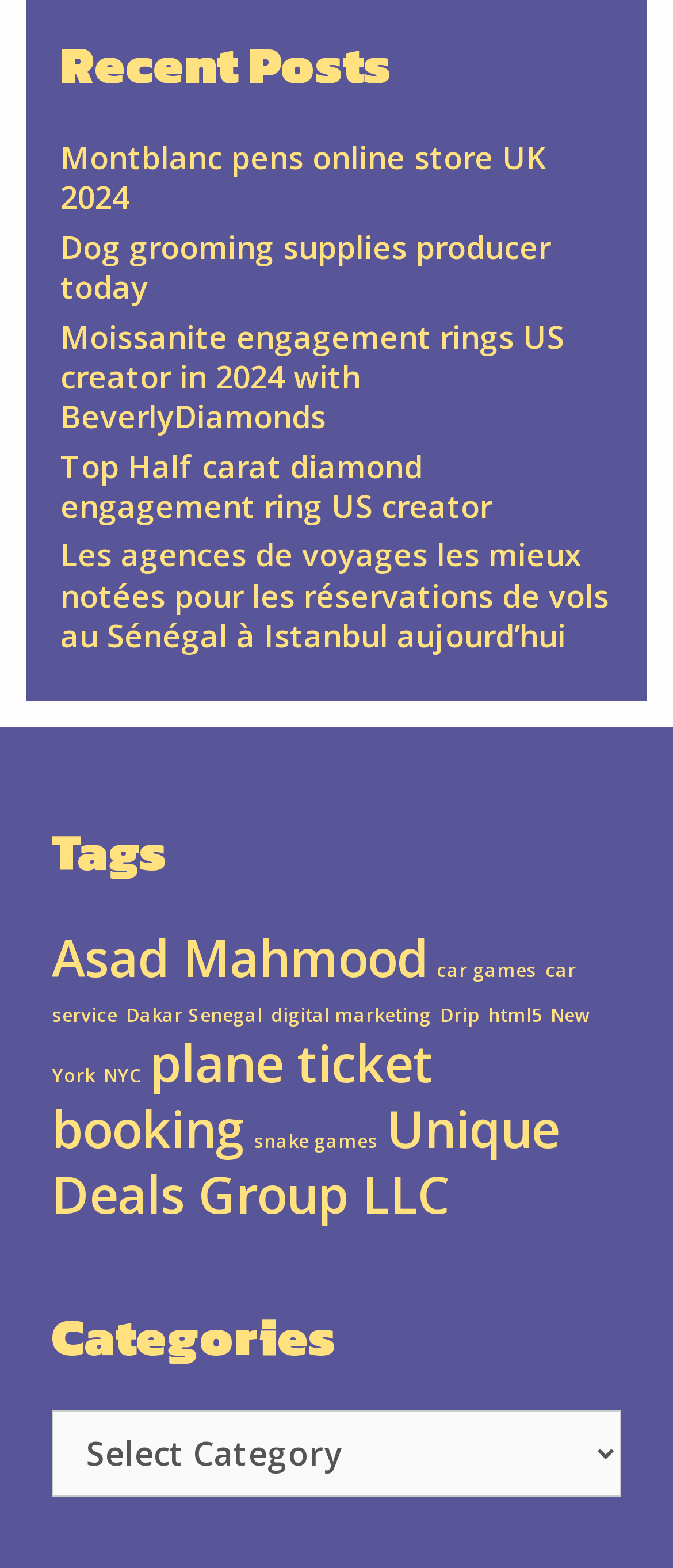Locate the bounding box coordinates of the element to click to perform the following action: 'Select a category'. The coordinates should be given as four float values between 0 and 1, in the form of [left, top, right, bottom].

[0.077, 0.899, 0.923, 0.954]